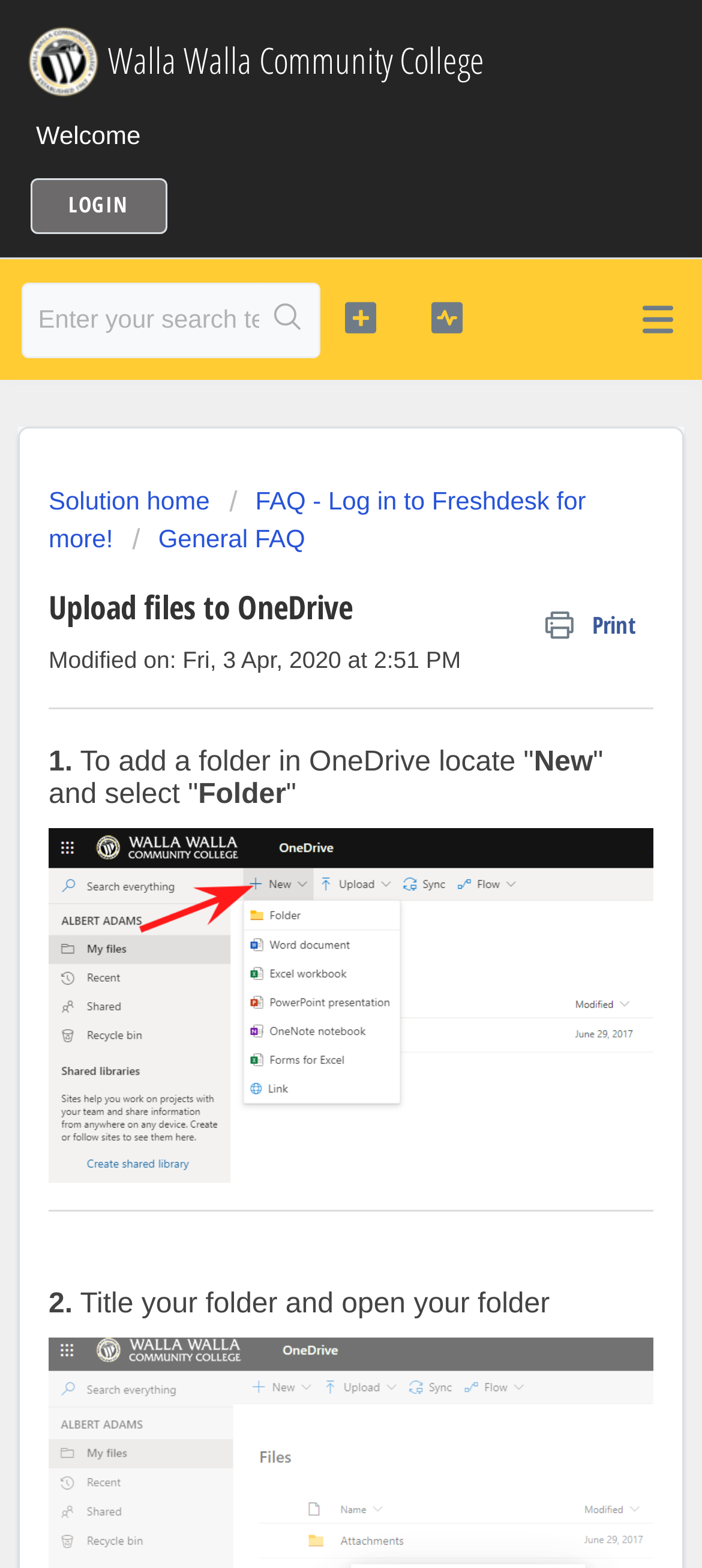What is the name of the community college?
Use the screenshot to answer the question with a single word or phrase.

Walla Walla Community College